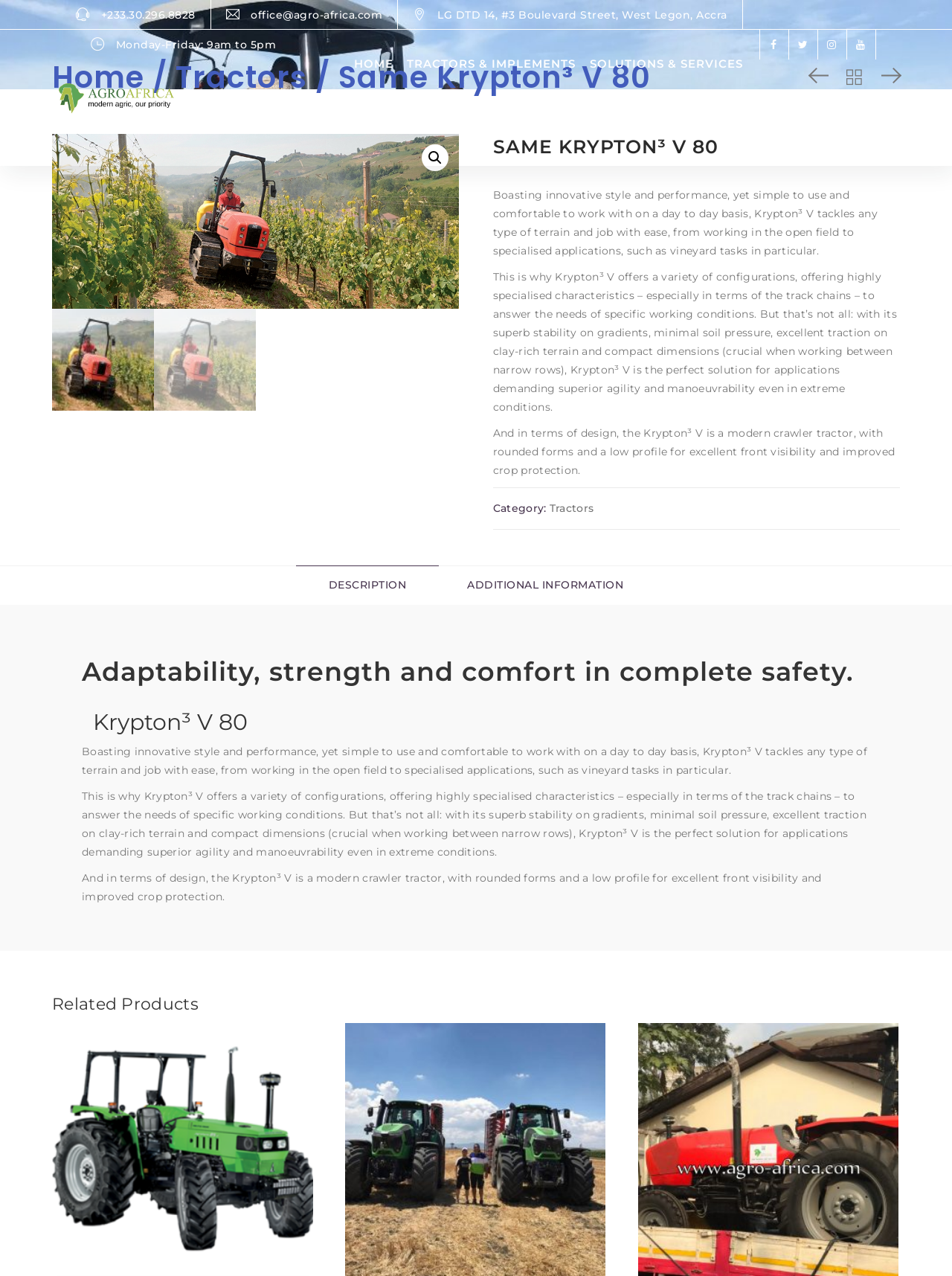Locate the bounding box coordinates of the item that should be clicked to fulfill the instruction: "Click the TRACTORS & IMPLEMENTS link".

[0.428, 0.045, 0.605, 0.056]